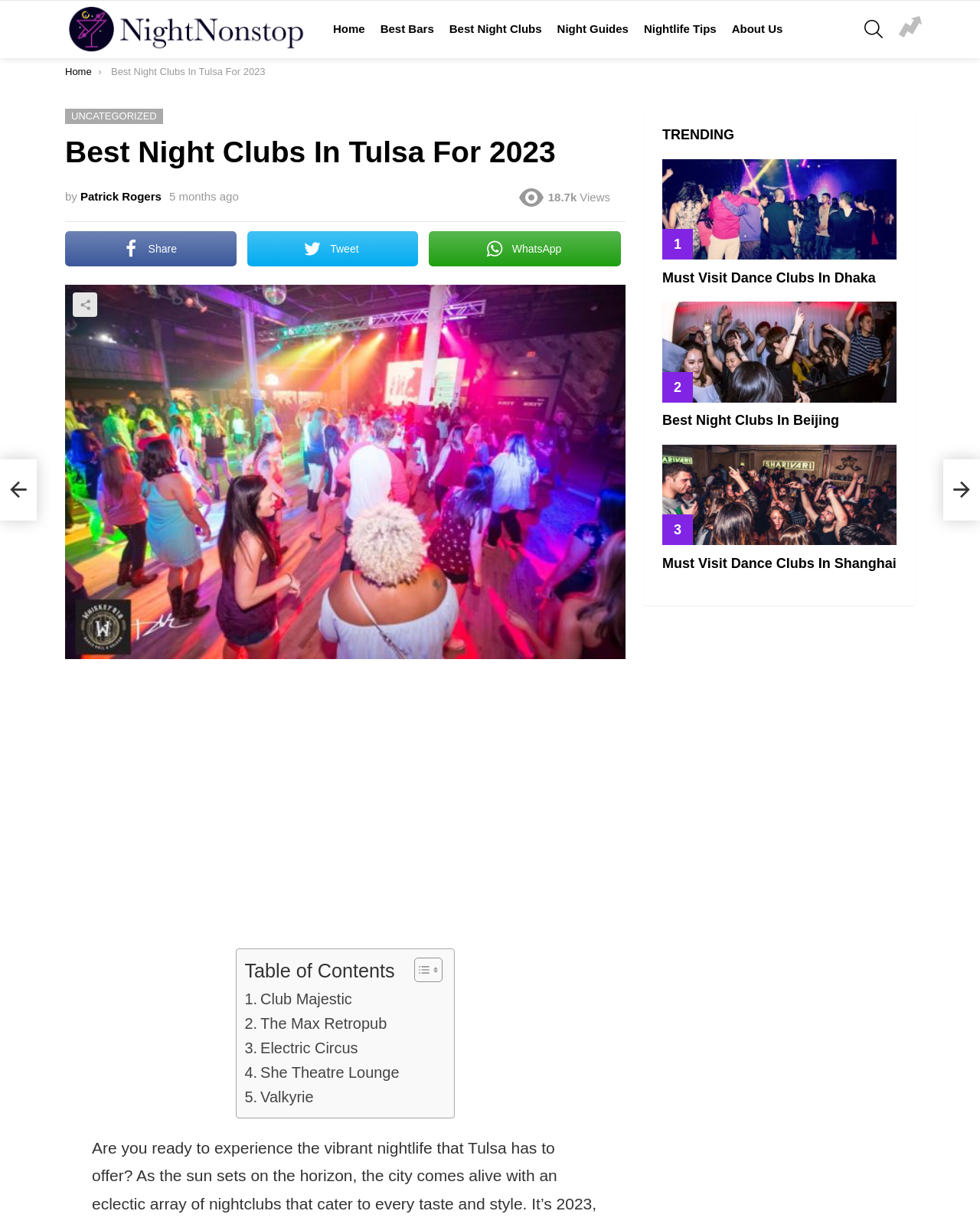Identify the bounding box coordinates for the UI element described as: "Best Bars".

[0.38, 0.014, 0.451, 0.033]